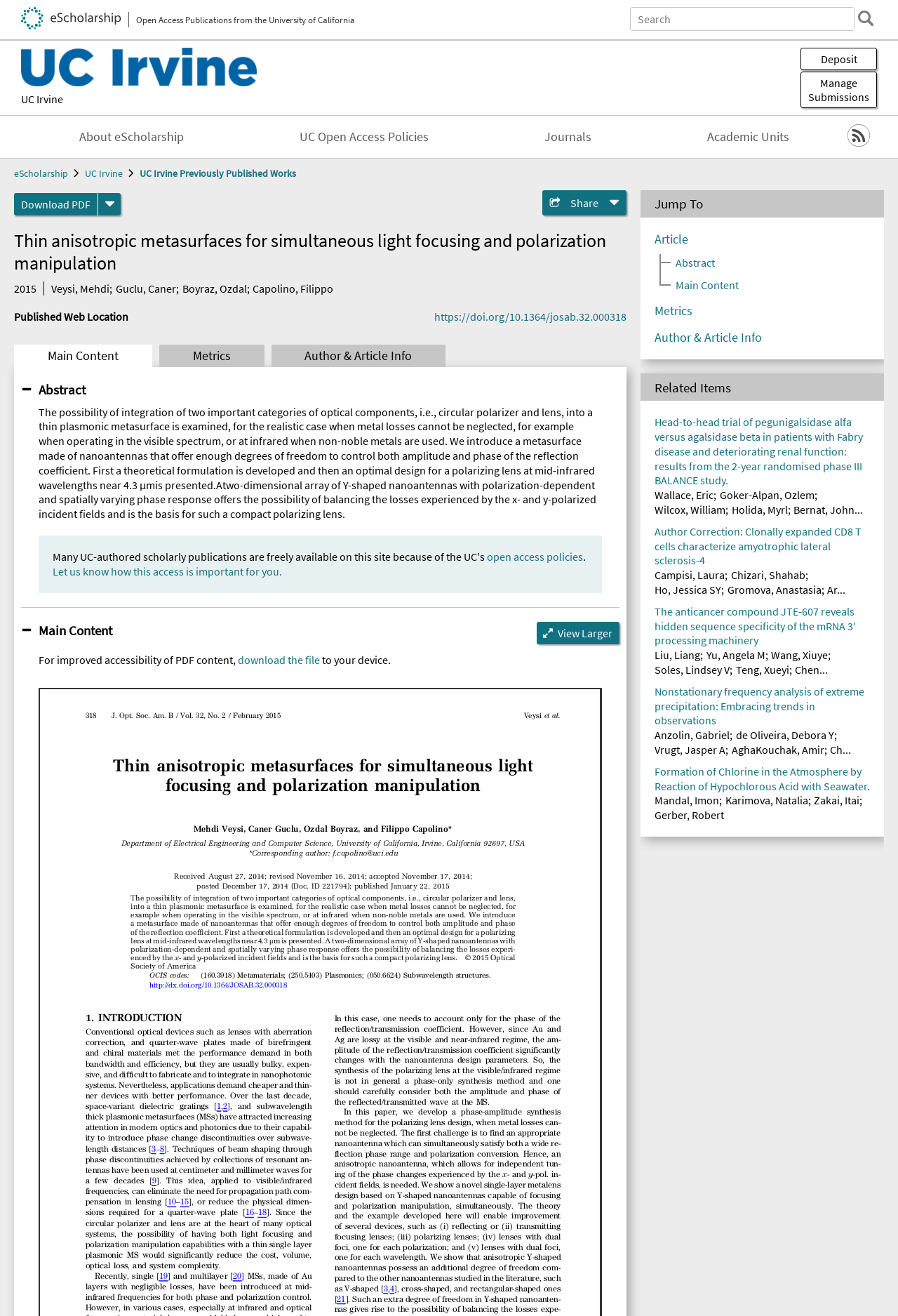Based on the description "title="http://dx.doi.org/10.1364/JOSAB.32.000318"", find the bounding box of the specified UI element.

[0.158, 0.754, 0.32, 0.76]